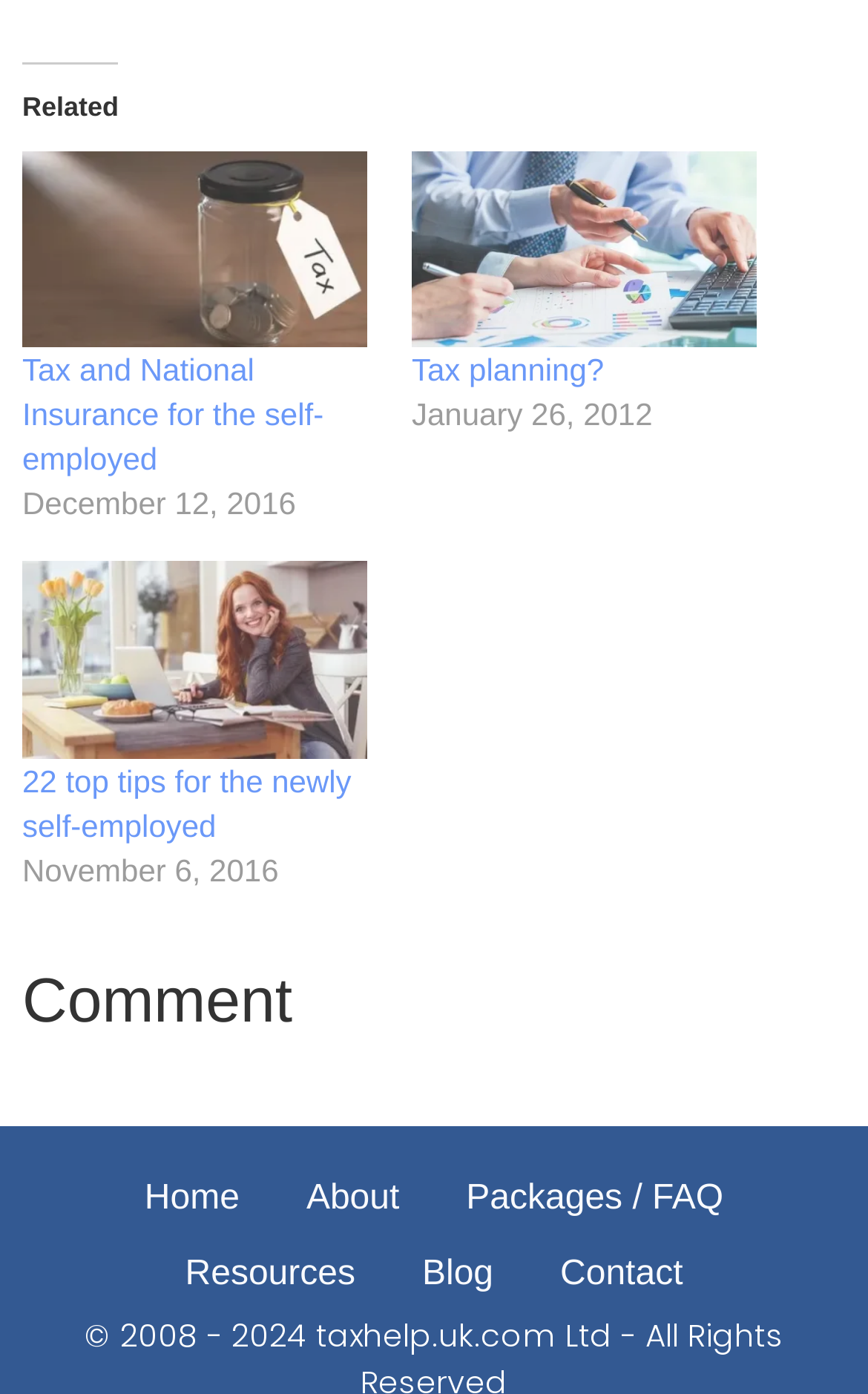Find the bounding box coordinates of the clickable region needed to perform the following instruction: "Go to Home". The coordinates should be provided as four float numbers between 0 and 1, i.e., [left, top, right, bottom].

[0.128, 0.834, 0.314, 0.888]